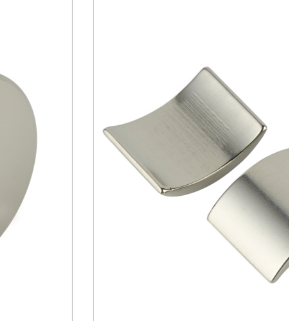Describe every important feature and element in the image comprehensively.

The image showcases a "Servo motor magnet," featuring a sleek and shiny design typical of neodymium magnets. The magnet is depicted on the left side in a unique curved shape, while on the right are two additional pieces, all with a polished, corrosion-resistant surface that highlights their metallic finish. Neodymium magnets are known for their significant strength and durability, making them ideal for various applications, including in automotive and industrial settings. This particular magnet is designed to offer enhanced performance due to its specialized shape, tailored for optimal functionality in servo motors and similar uses.